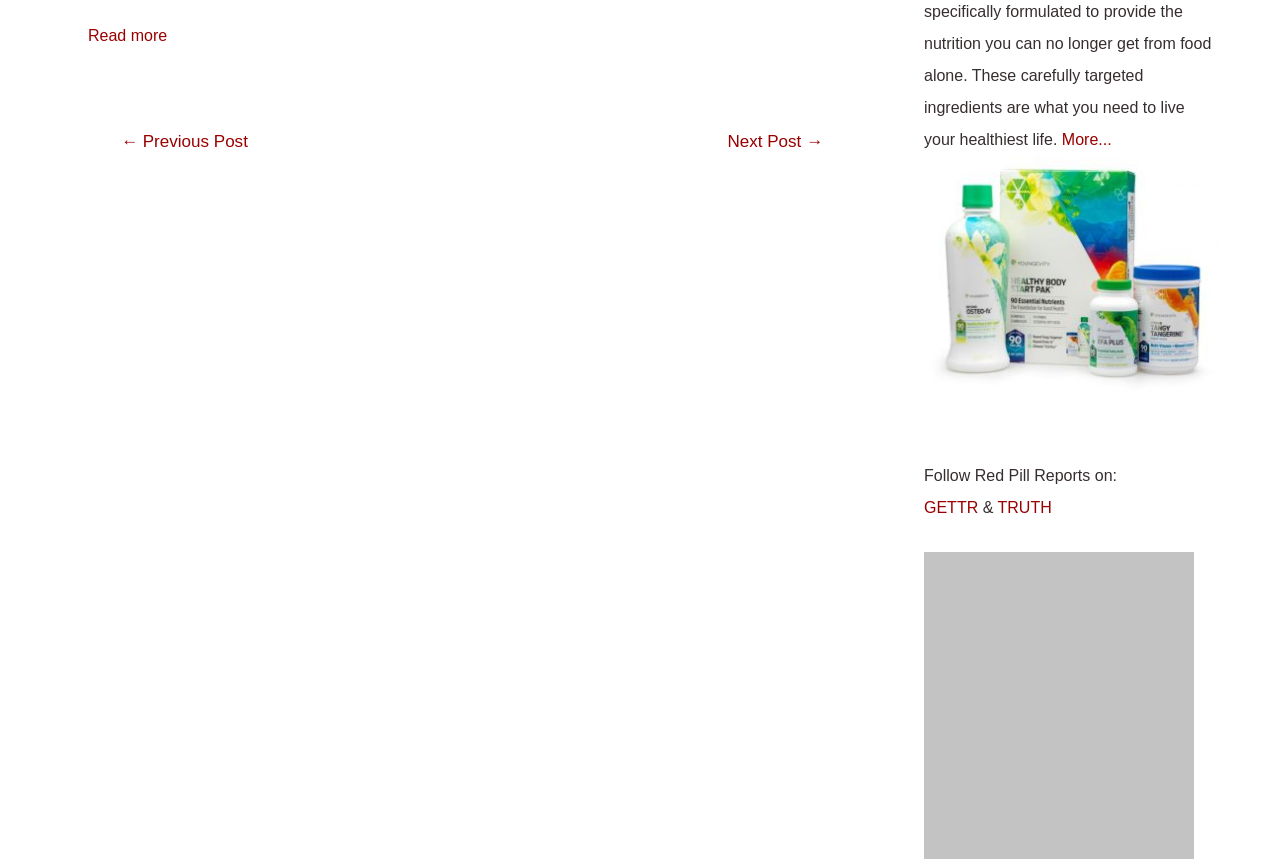Please provide the bounding box coordinates for the UI element as described: "← Previous Post". The coordinates must be four floats between 0 and 1, represented as [left, top, right, bottom].

[0.074, 0.155, 0.214, 0.175]